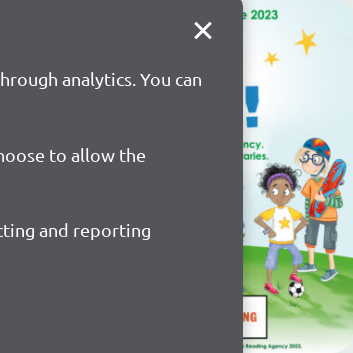Outline with detail what the image portrays.

The image showcases the logo for the "Summer Reading Challenge," an initiative in partnership with the Youth Sport Trust and The Reading Agency. Promoting the theme "Ready, Set, Read!" for 2023, the logo features vibrant illustrations of diverse children participating in various activities such as reading and playing sports. The background is lively and colorful, reflecting the exciting summer theme of the challenge. This program encourages children aged 4-11 to engage with reading and physical activity, highlighting the balance of leisure and educational experiences available at local libraries. The logo serves as a central visual element for the initiative, designed to attract participation and promote literacy through fun summer activities.